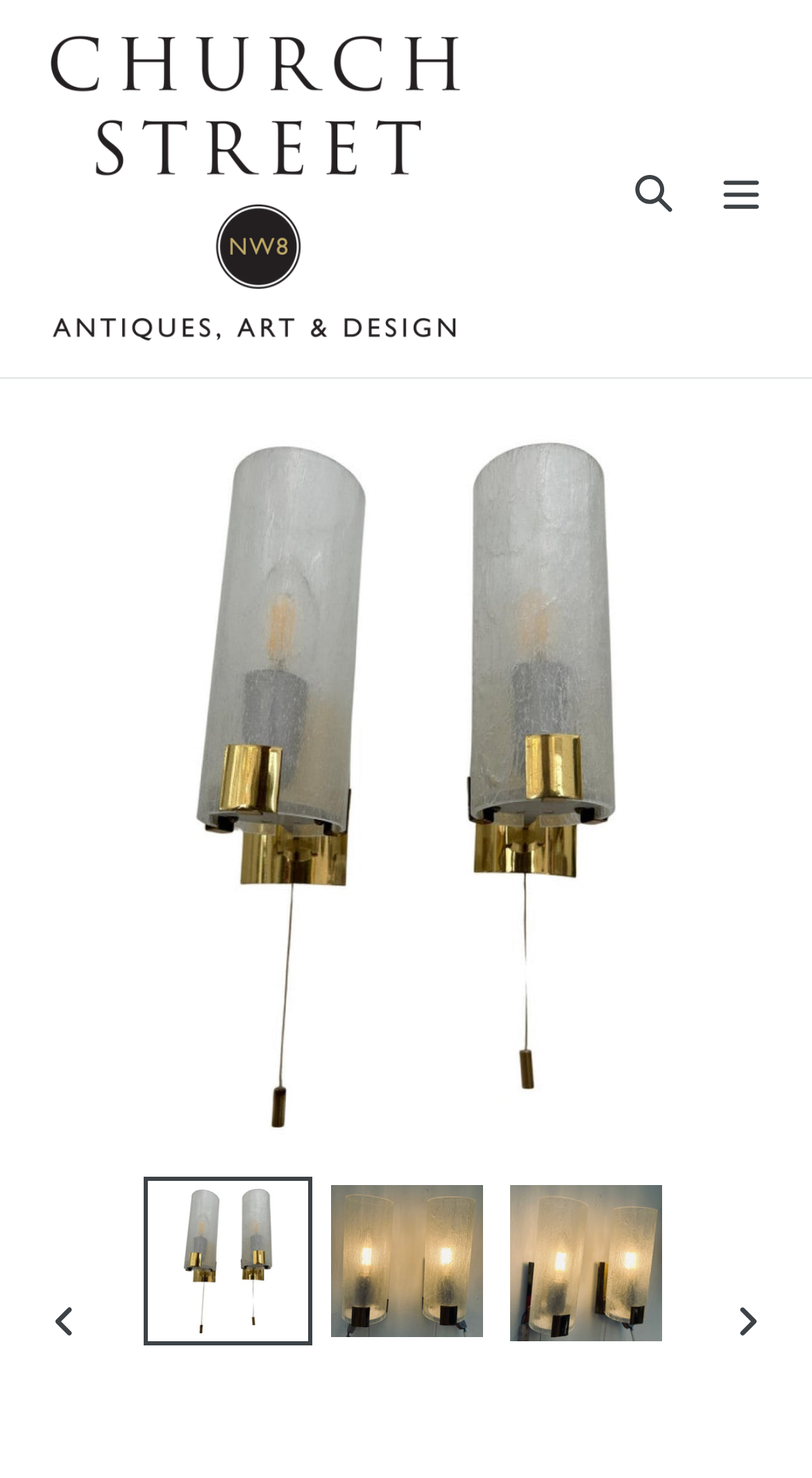What is the color of the frame of the lights?
Look at the webpage screenshot and answer the question with a detailed explanation.

The webpage description mentions that the lights have a 'gold plastic coated metal frame', which leads me to conclude that the color of the frame is gold.